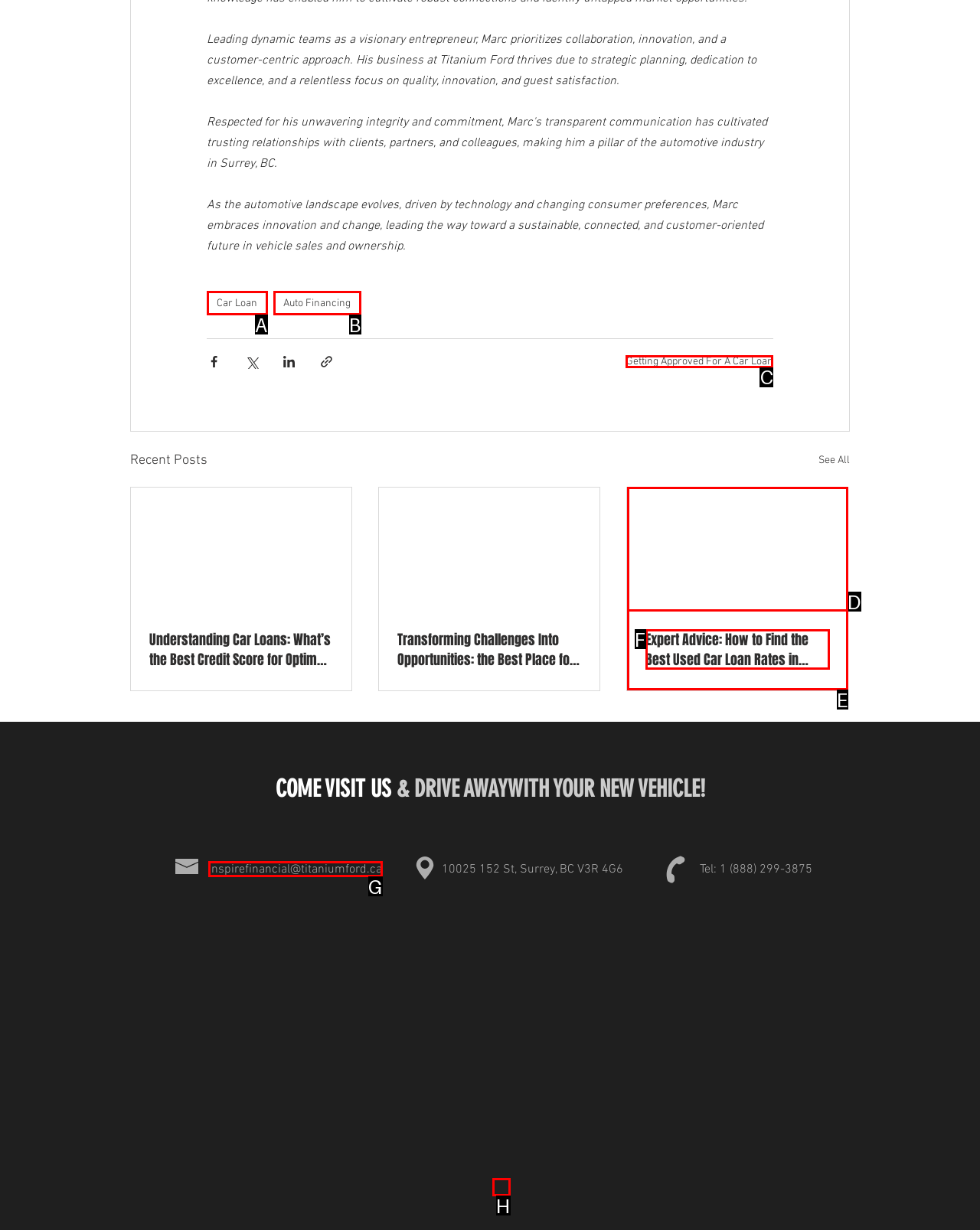Indicate the letter of the UI element that should be clicked to accomplish the task: Visit the 'Getting Approved For A Car Loan' page. Answer with the letter only.

C